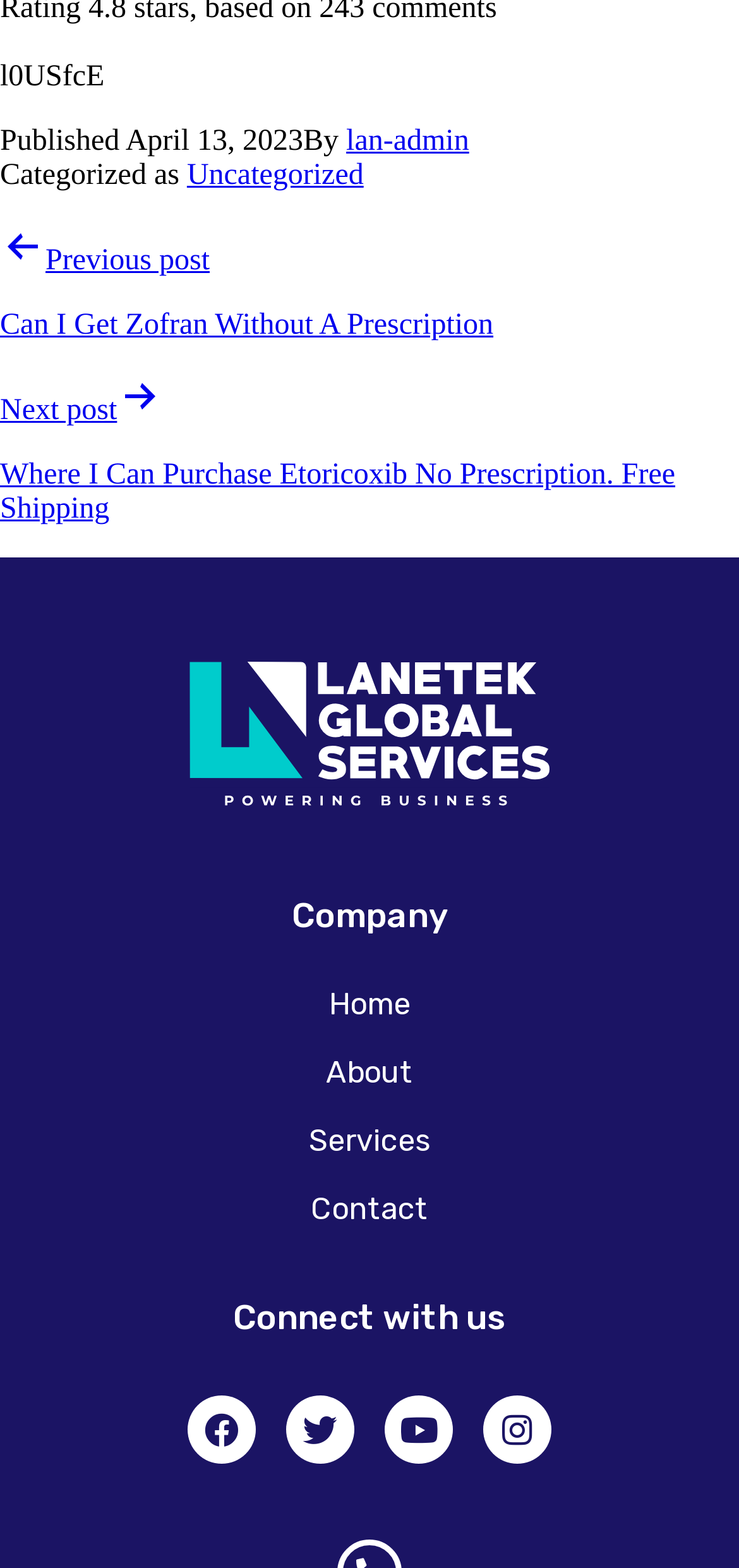Can you identify the bounding box coordinates of the clickable region needed to carry out this instruction: 'Contact us'? The coordinates should be four float numbers within the range of 0 to 1, stated as [left, top, right, bottom].

[0.051, 0.75, 0.949, 0.793]